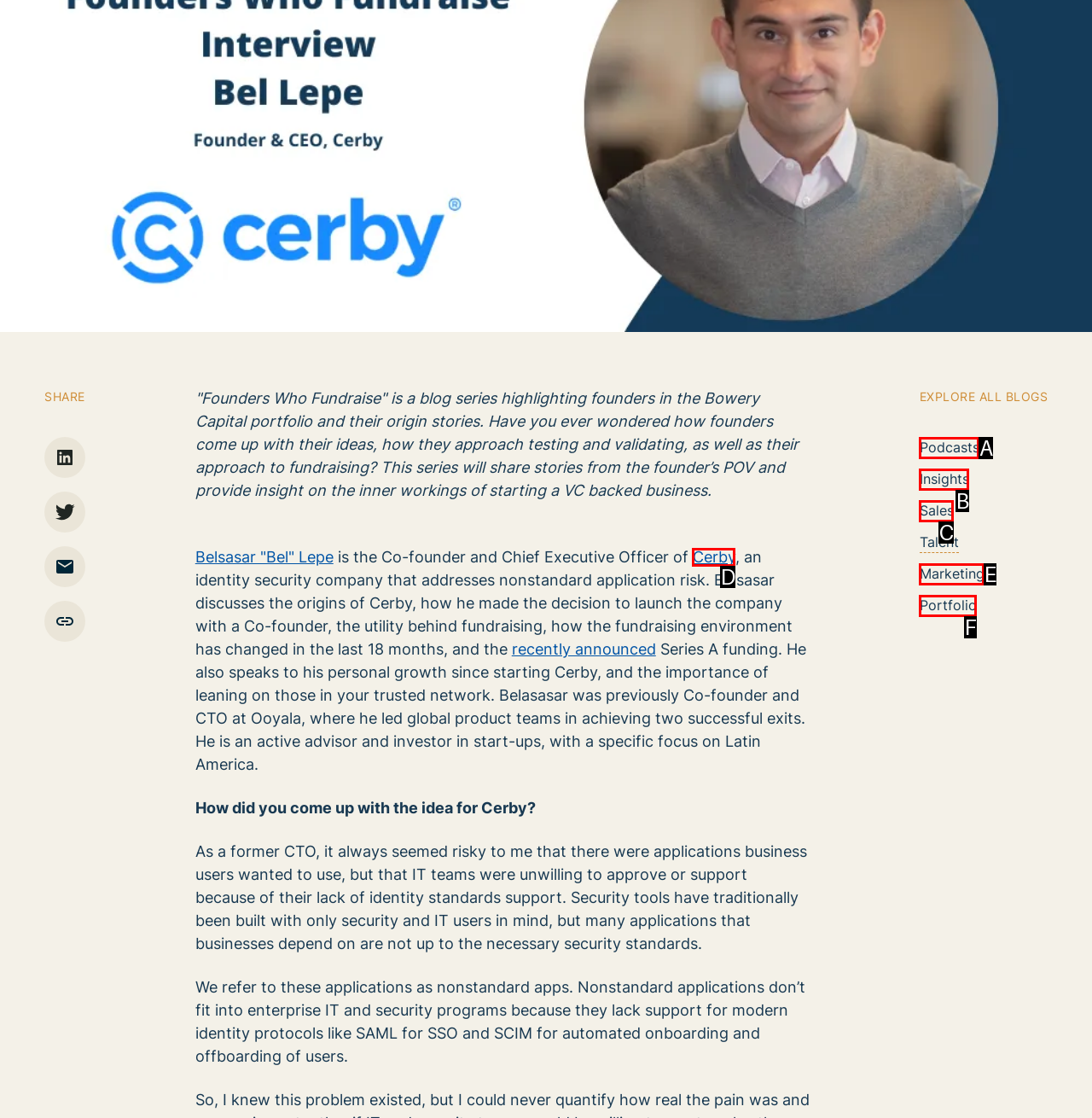Choose the UI element that best aligns with the description: Cerby
Respond with the letter of the chosen option directly.

D